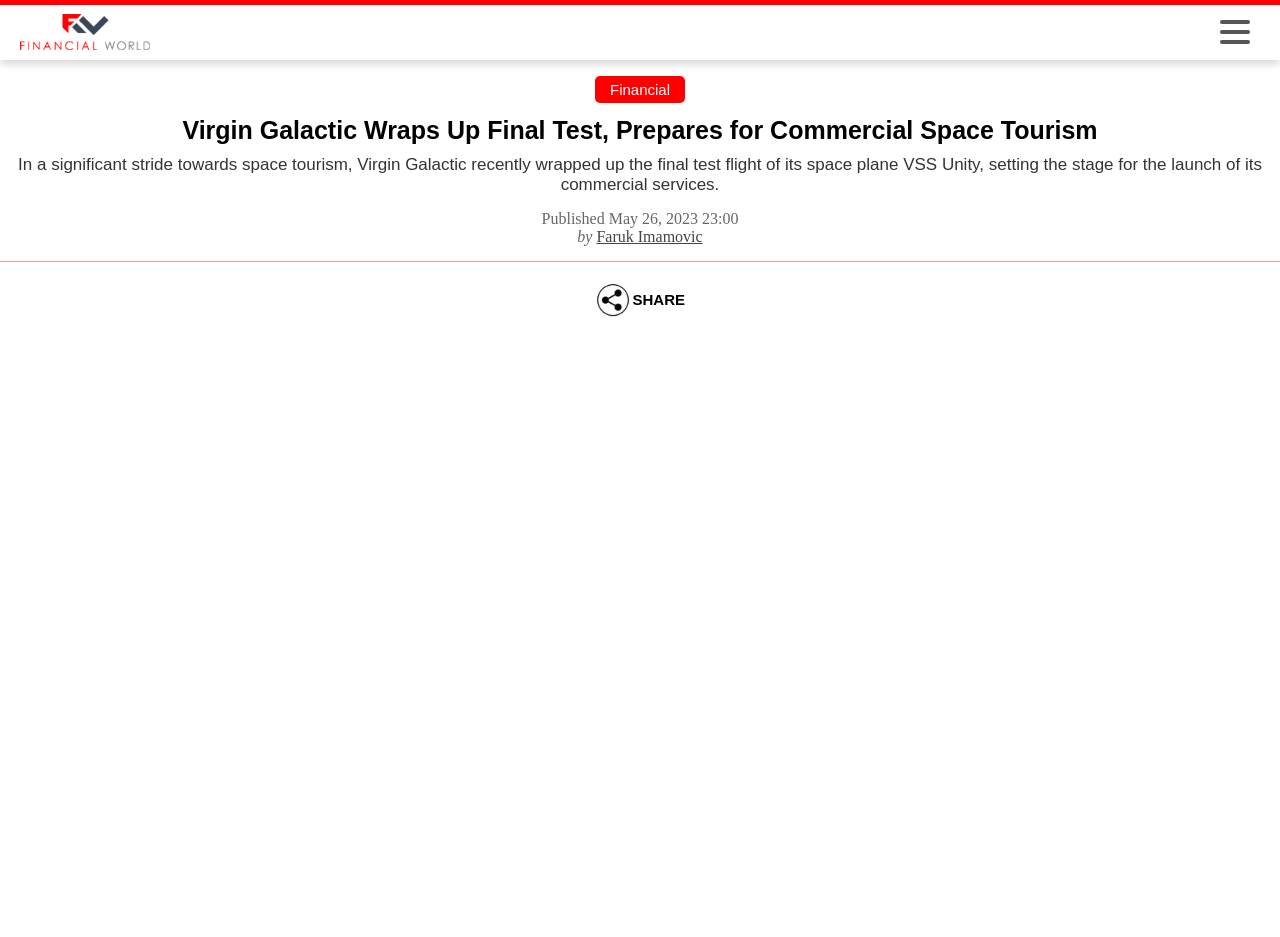Find the bounding box of the element with the following description: "Work With Us". The coordinates must be four float numbers between 0 and 1, formatted as [left, top, right, bottom].

None